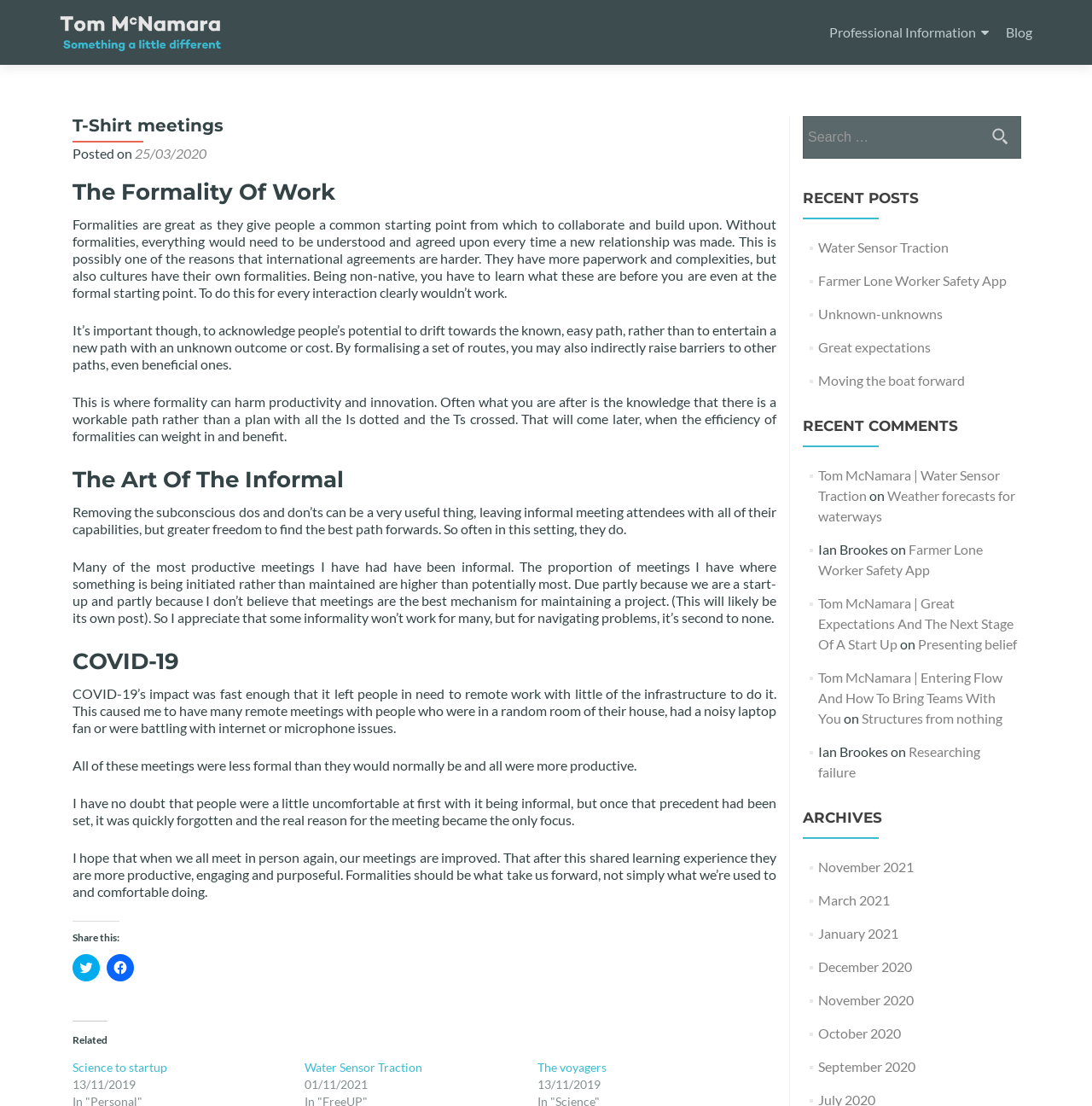Please mark the bounding box coordinates of the area that should be clicked to carry out the instruction: "Share this on Twitter".

[0.066, 0.863, 0.091, 0.888]